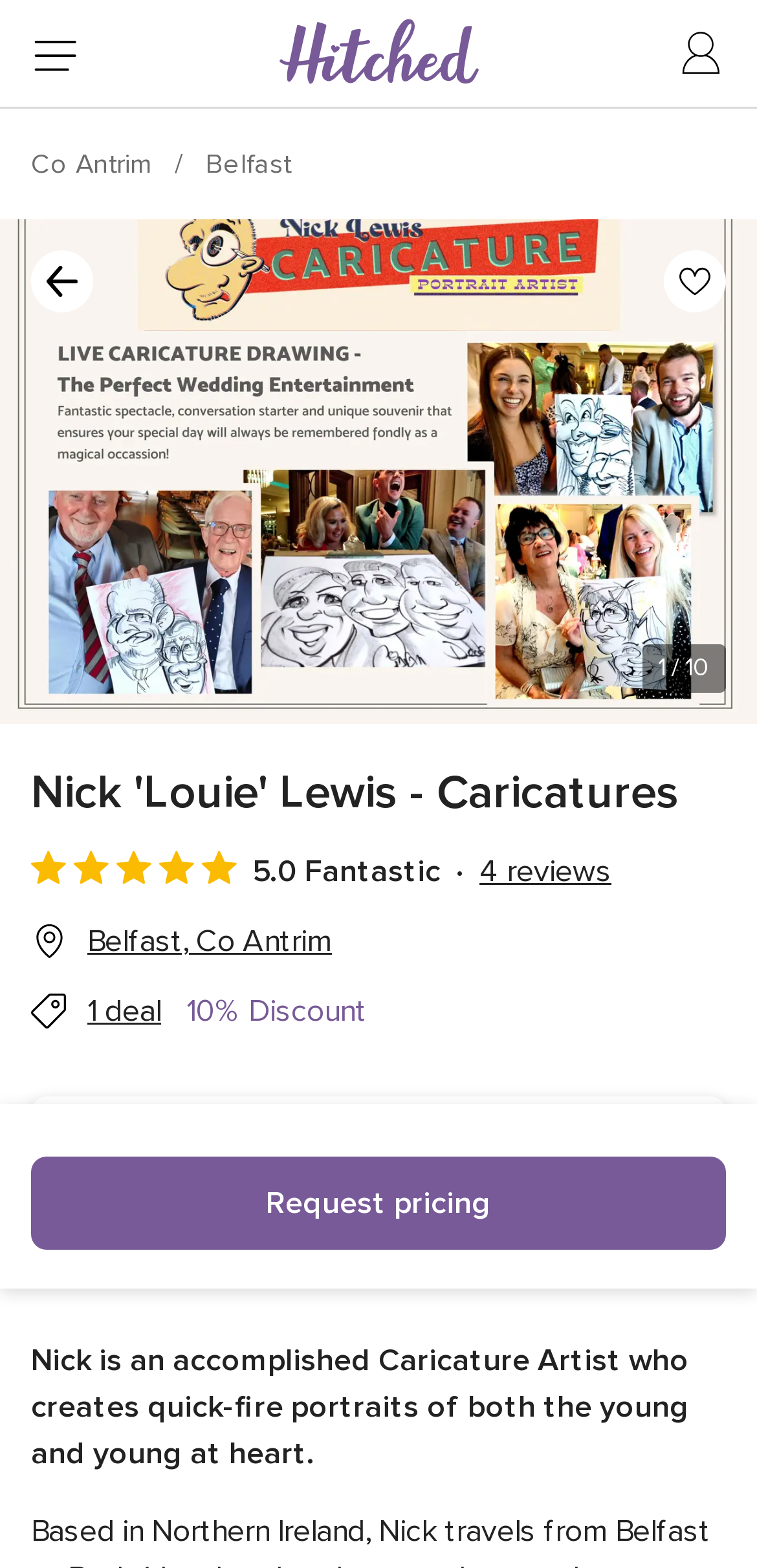What is the minimum price of Nick 'Louie' Lewis - Caricatures?
Could you give a comprehensive explanation in response to this question?

I found the minimum price by looking at the static text with the content 'Price from £220'.